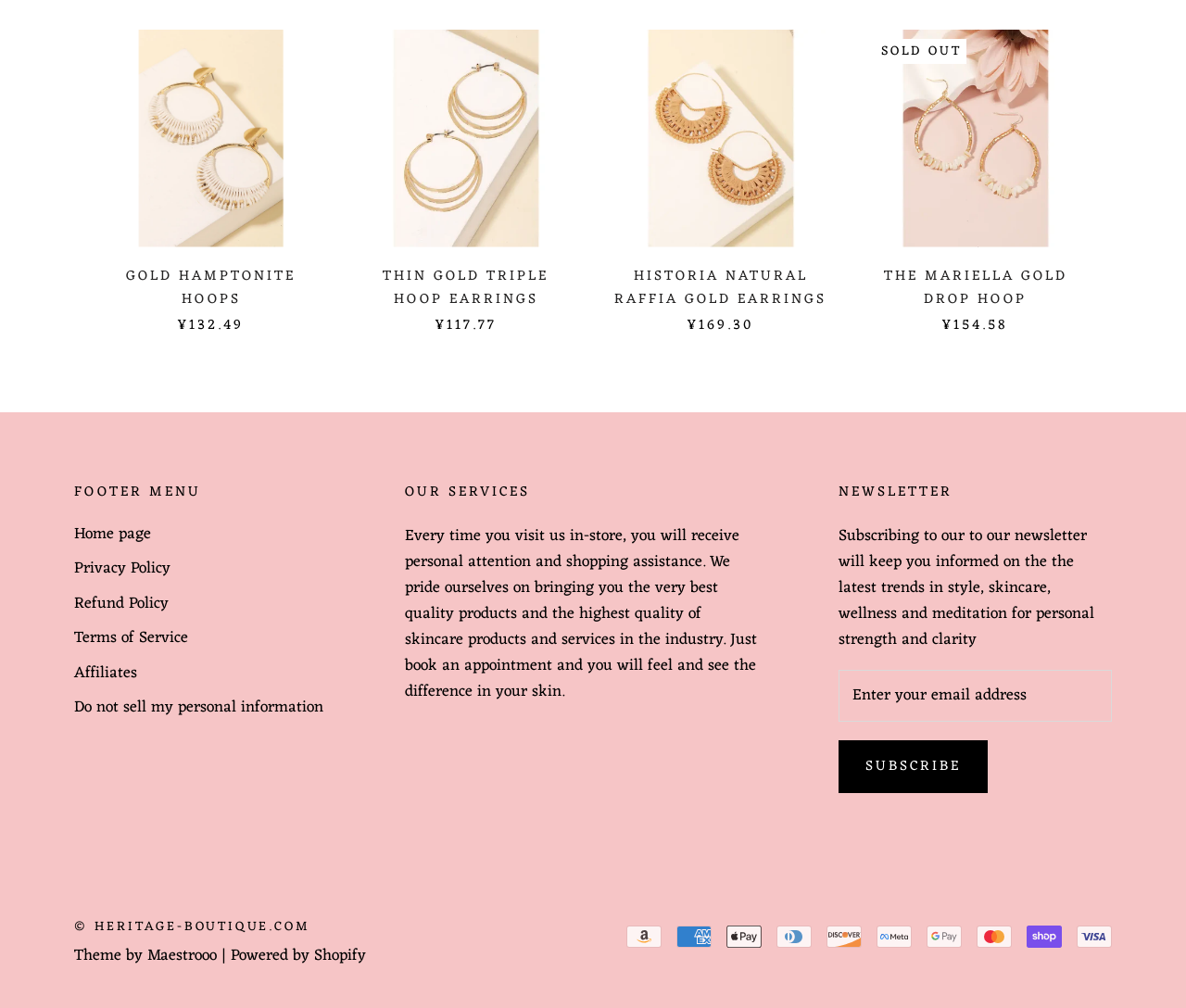Highlight the bounding box coordinates of the element you need to click to perform the following instruction: "Click on the 'previous' button."

[0.031, 0.141, 0.066, 0.182]